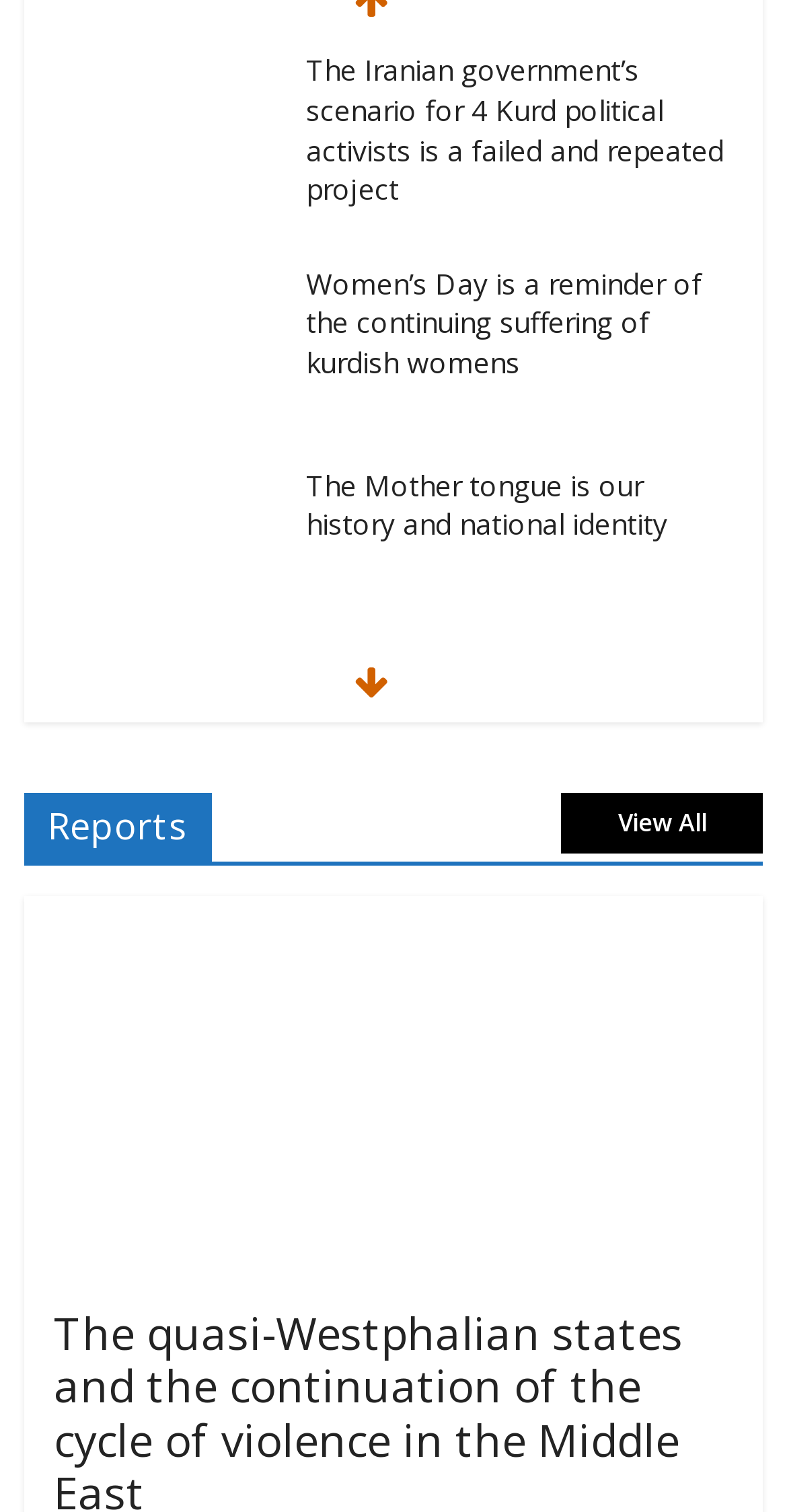Please identify the bounding box coordinates of the element I need to click to follow this instruction: "View article about Women’s Day".

[0.03, 0.034, 0.363, 0.067]